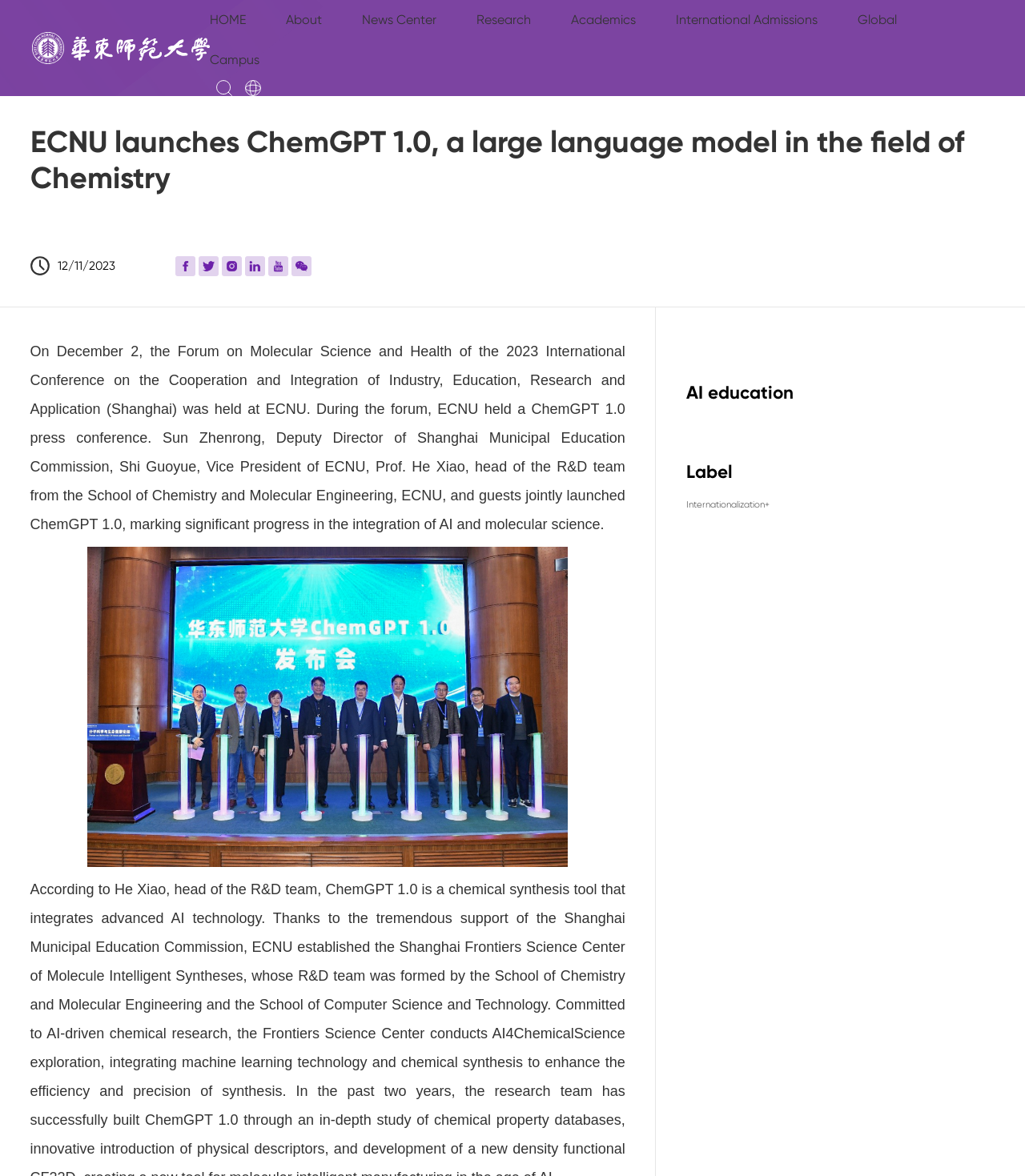Give an in-depth explanation of the webpage layout and content.

The webpage is about East China Normal University (ECNU) and its recent event, specifically the launch of ChemGPT 1.0, a large language model in the field of chemistry. 

At the top of the page, there is a navigation menu with 9 links, including "HOME", "About", "News Center", "Research", "Academics", "International Admissions", "Global", and "Campus". 

Below the navigation menu, there is a large heading that reads "ECNU launches ChemGPT 1.0, a large language model in the field of Chemistry". 

On the left side of the page, there is a section with a date "12/11/2023" and 5 social media links. 

To the right of the date section, there is a main content area. The content starts with a paragraph describing the event, which is the launch of ChemGPT 1.0 at the Forum on Molecular Science and Health of the 2023 International Conference on the Cooperation and Integration of Industry, Education, Research and Application (Shanghai) held at ECNU. 

Below the paragraph, there is an image related to the event. 

On the right side of the main content area, there is a sidebar with a heading "AI education" and a link "Internationalization+".